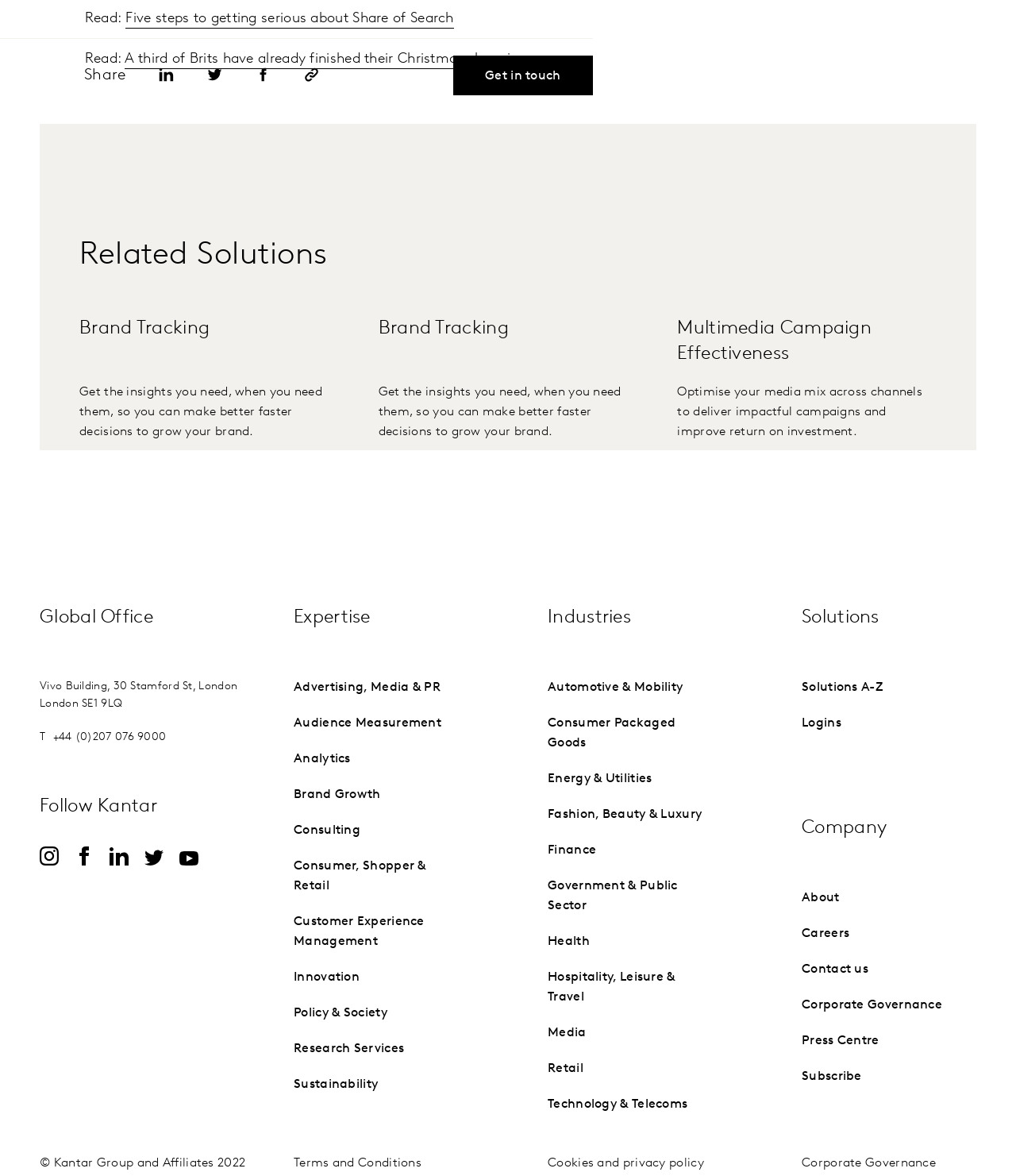Locate the bounding box coordinates of the element you need to click to accomplish the task described by this instruction: "Follow Kantar on social media".

[0.039, 0.72, 0.058, 0.744]